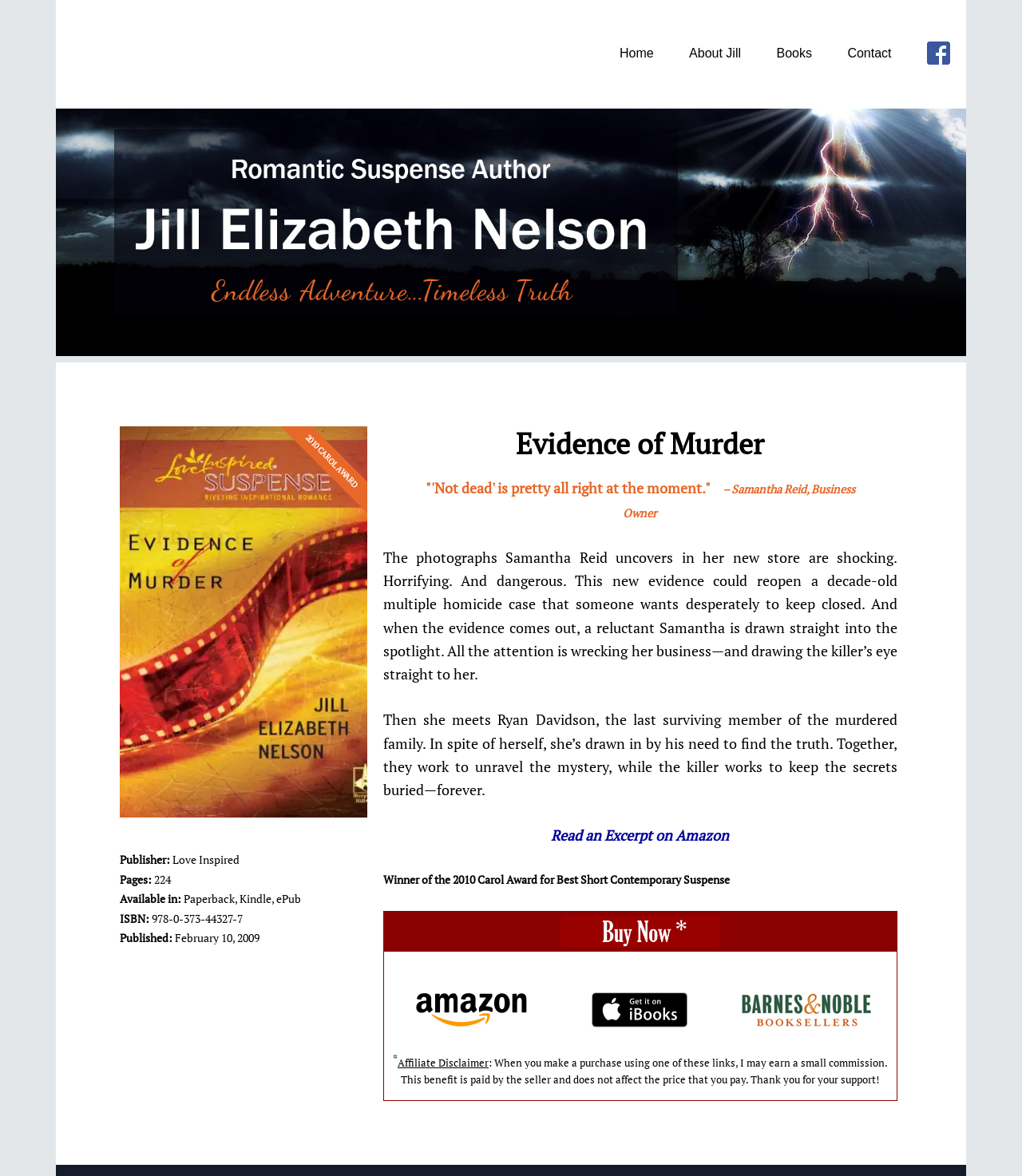Please identify the bounding box coordinates of the element that needs to be clicked to execute the following command: "Click the 'Home' link". Provide the bounding box using four float numbers between 0 and 1, formatted as [left, top, right, bottom].

[0.591, 0.005, 0.655, 0.086]